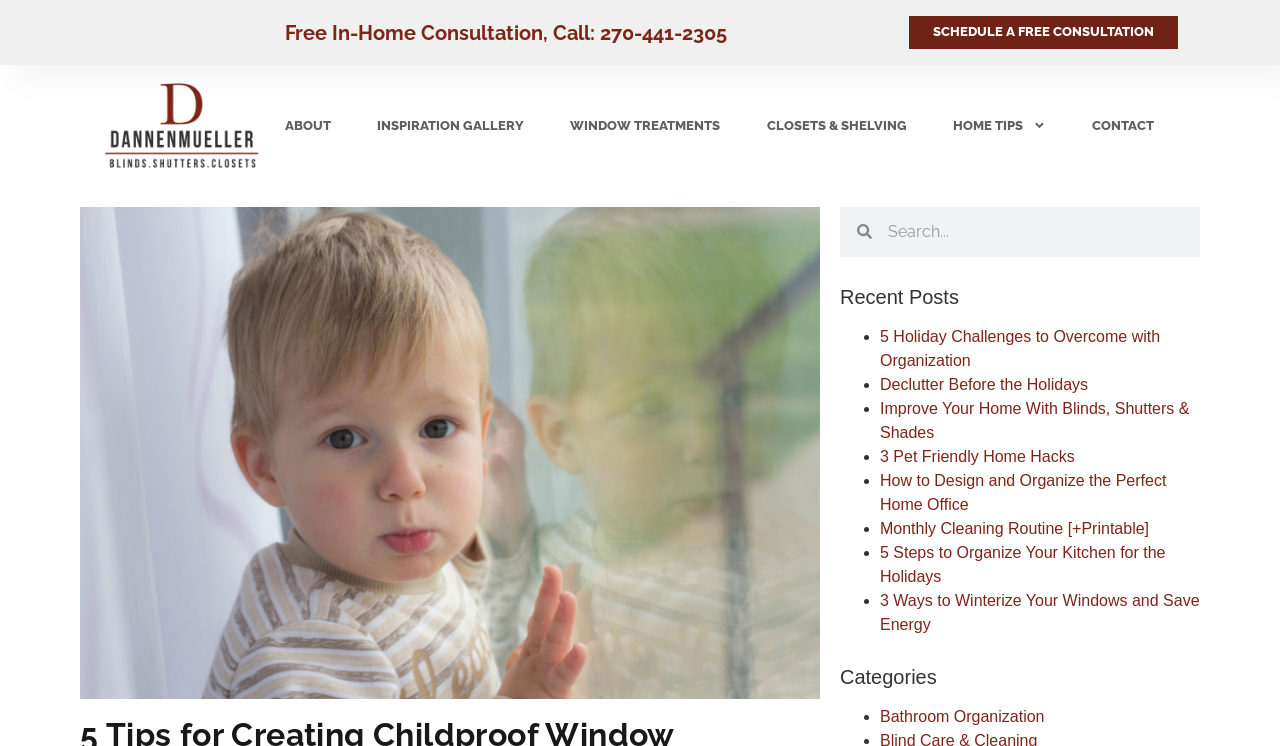Could you determine the bounding box coordinates of the clickable element to complete the instruction: "Learn about window treatments"? Provide the coordinates as four float numbers between 0 and 1, i.e., [left, top, right, bottom].

[0.427, 0.148, 0.581, 0.189]